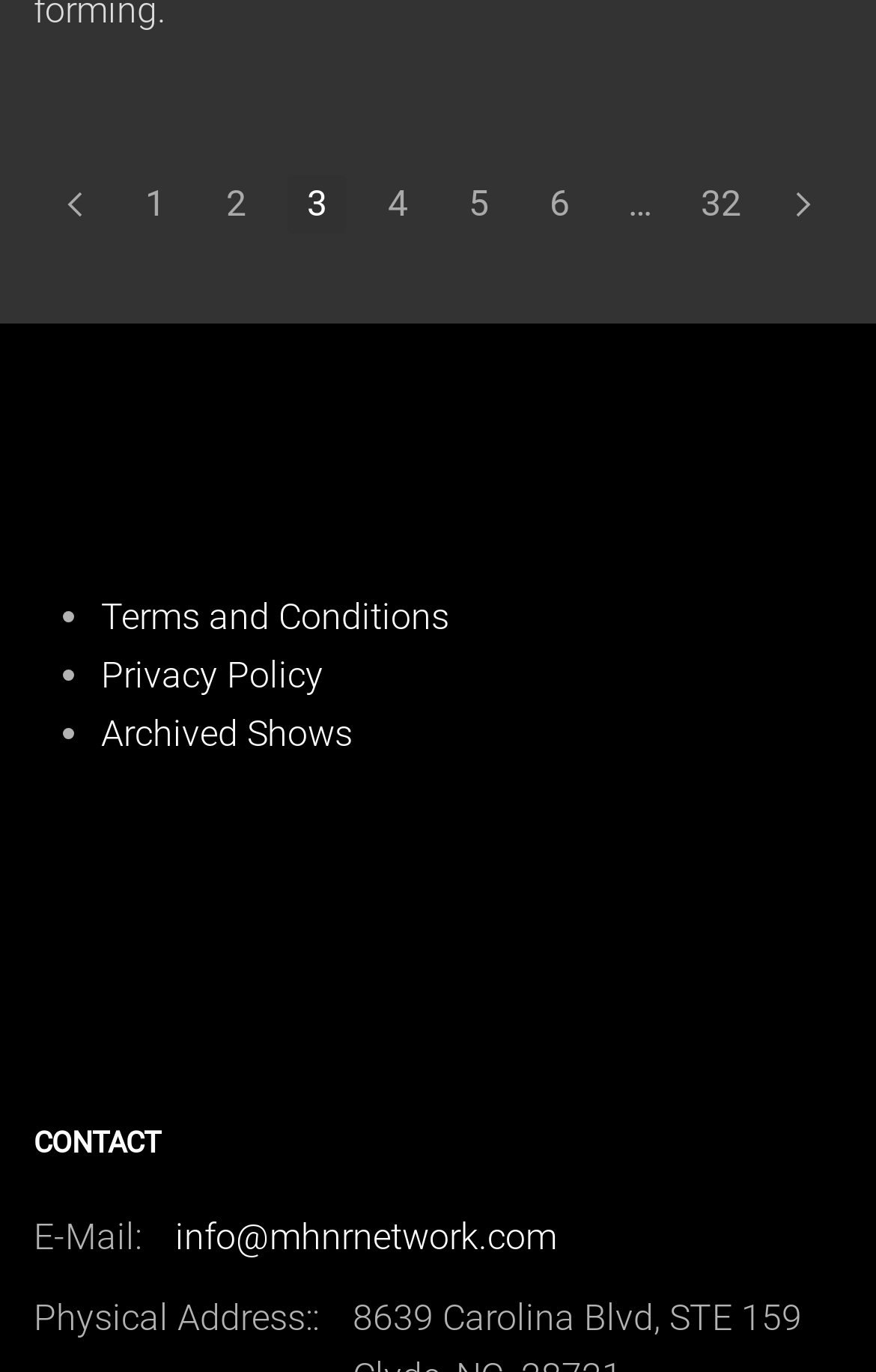What is the last page number?
By examining the image, provide a one-word or phrase answer.

32